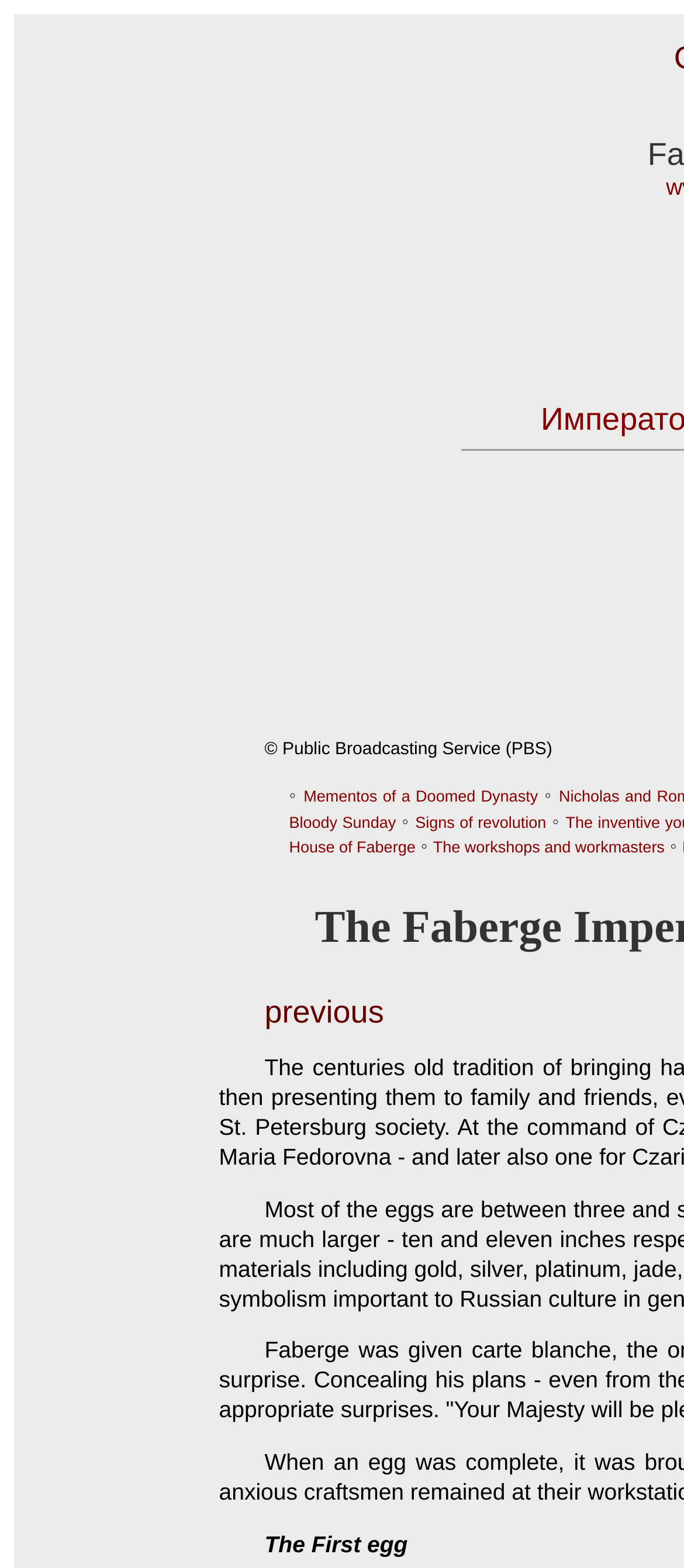Provide a short answer to the following question with just one word or phrase: How many links are there in the middle section of the page?

4